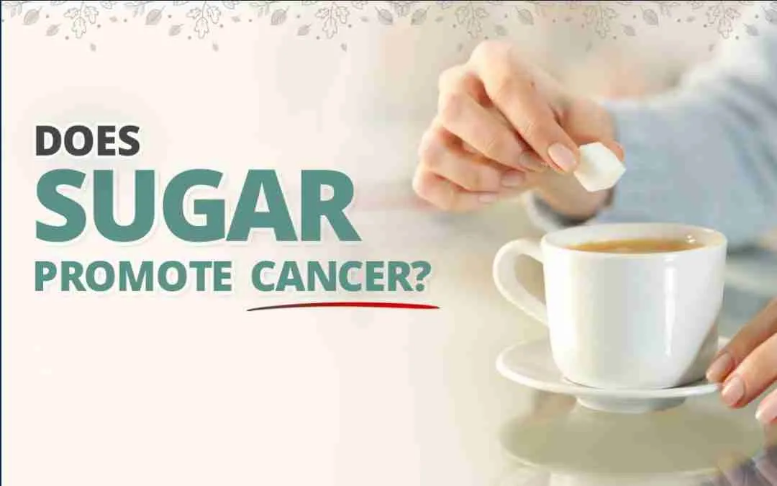Respond to the question below with a single word or phrase:
What is the importance of consulting healthcare professionals?

Personalized advice